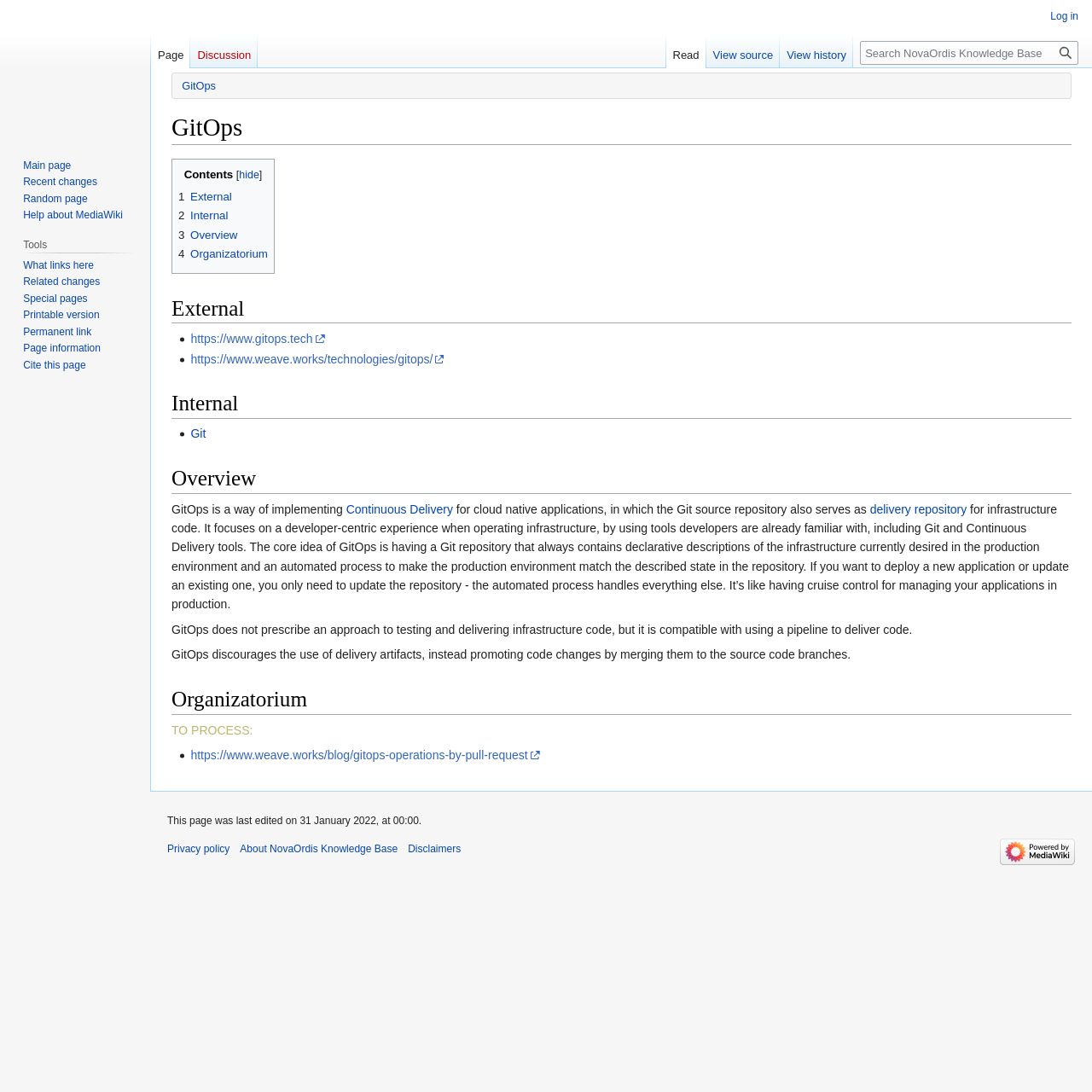Using the element description provided, determine the bounding box coordinates in the format (top-left x, top-left y, bottom-right x, bottom-right y). Ensure that all values are floating point numbers between 0 and 1. Element description: Ballparks

None